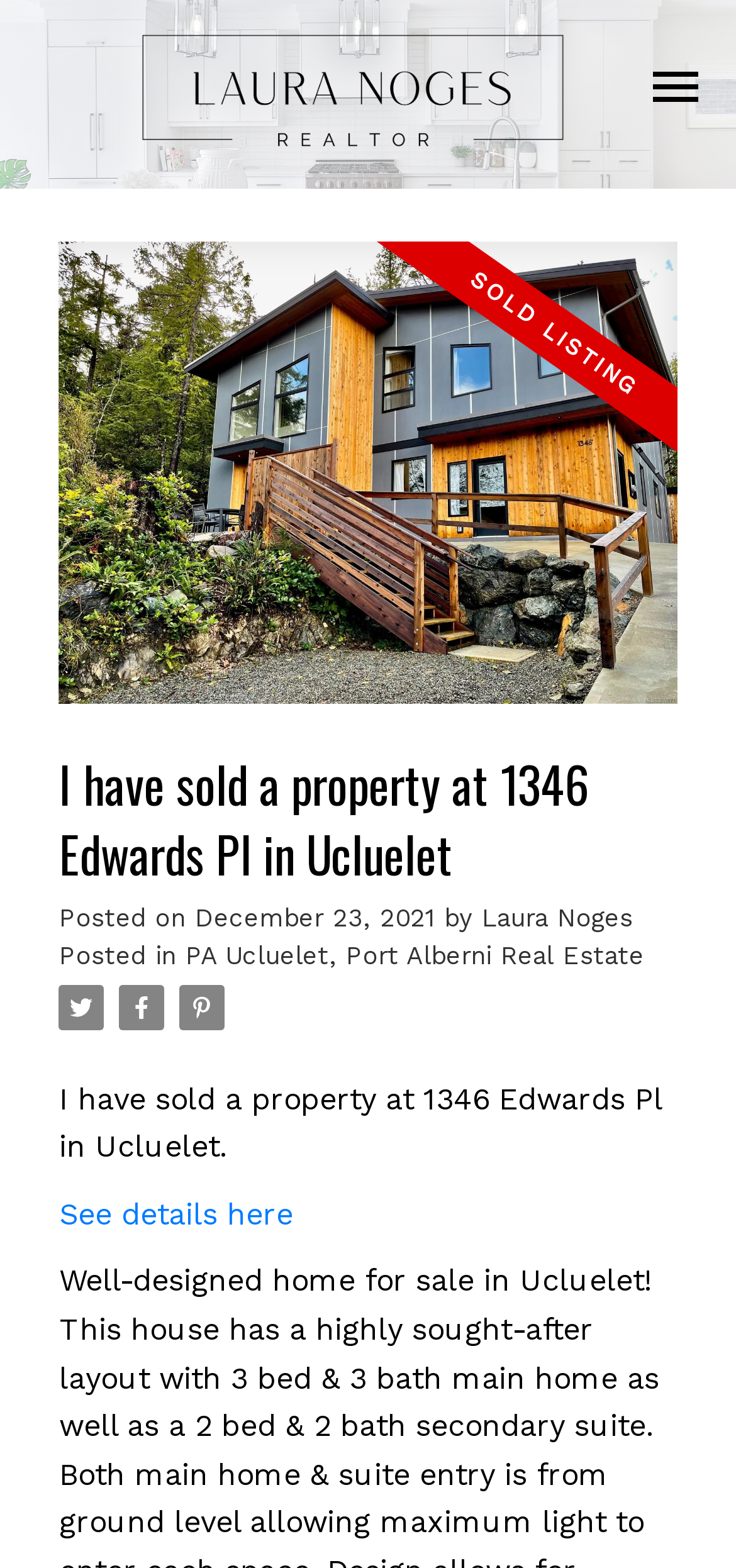What is the status of the property at 1346 Edwards Pl in Ucluelet?
Using the image as a reference, answer the question with a short word or phrase.

SOLD